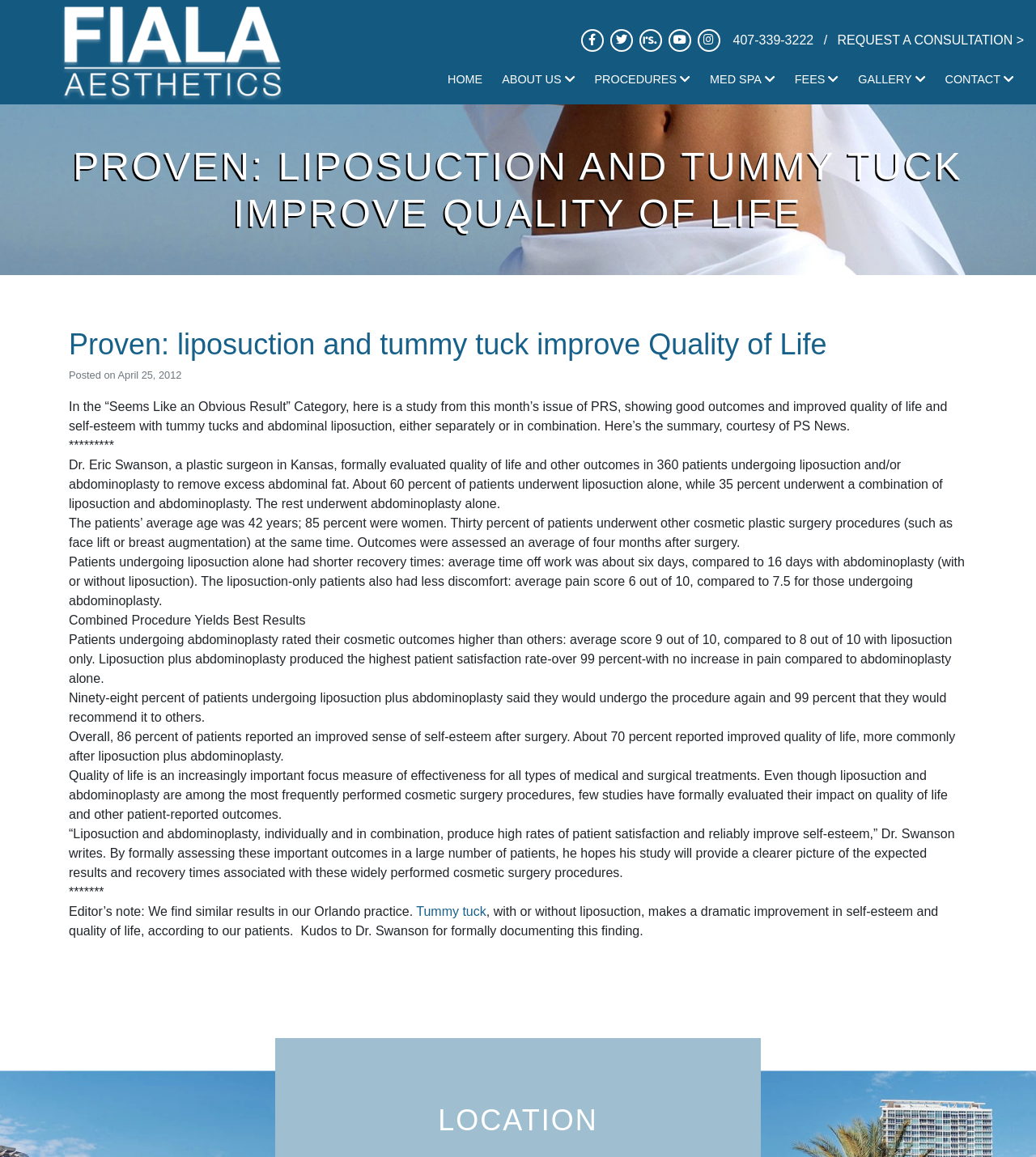Find the bounding box coordinates for the area that should be clicked to accomplish the instruction: "View the gallery".

[0.819, 0.056, 0.903, 0.082]